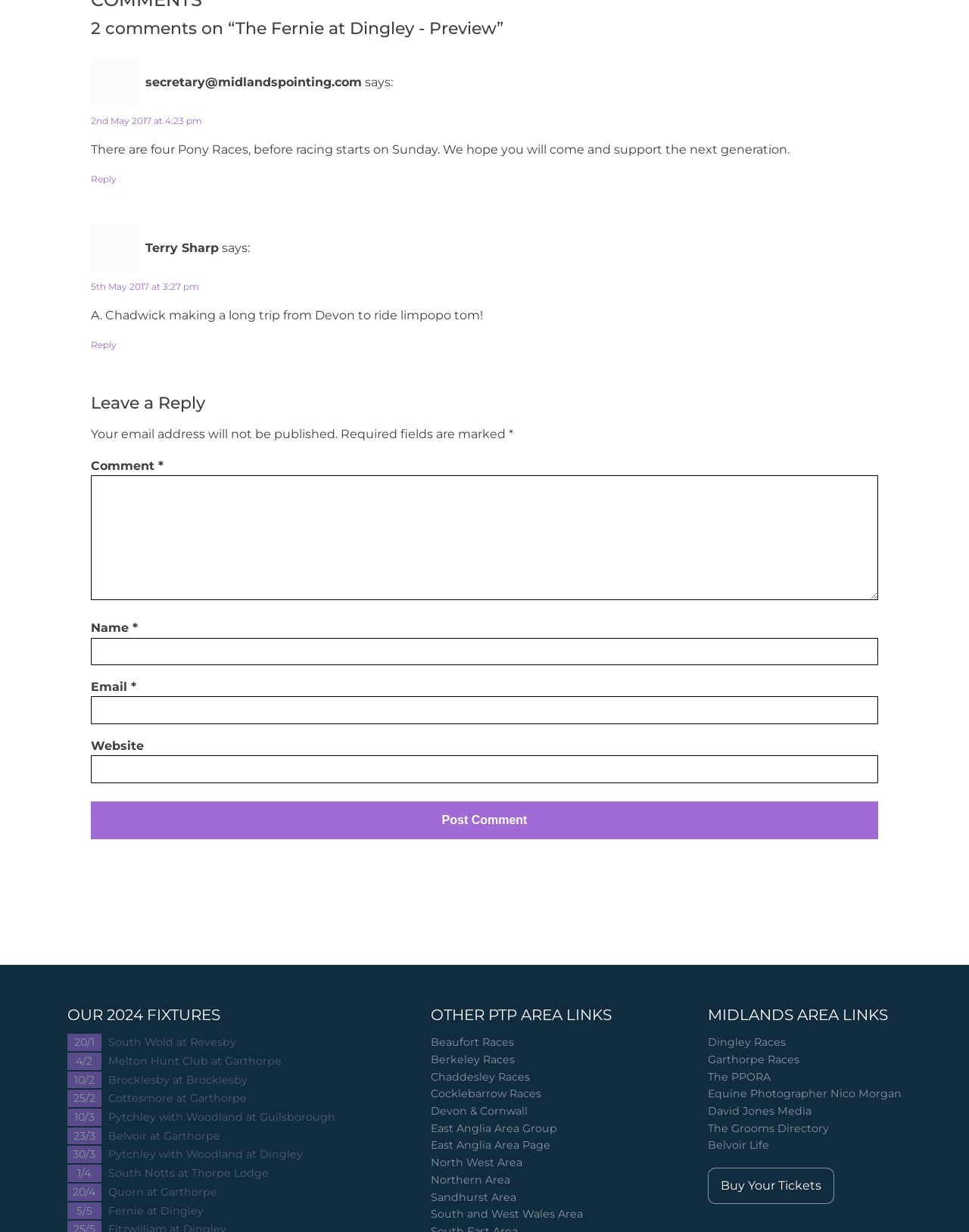Find the bounding box coordinates for the element described here: "Olets".

None